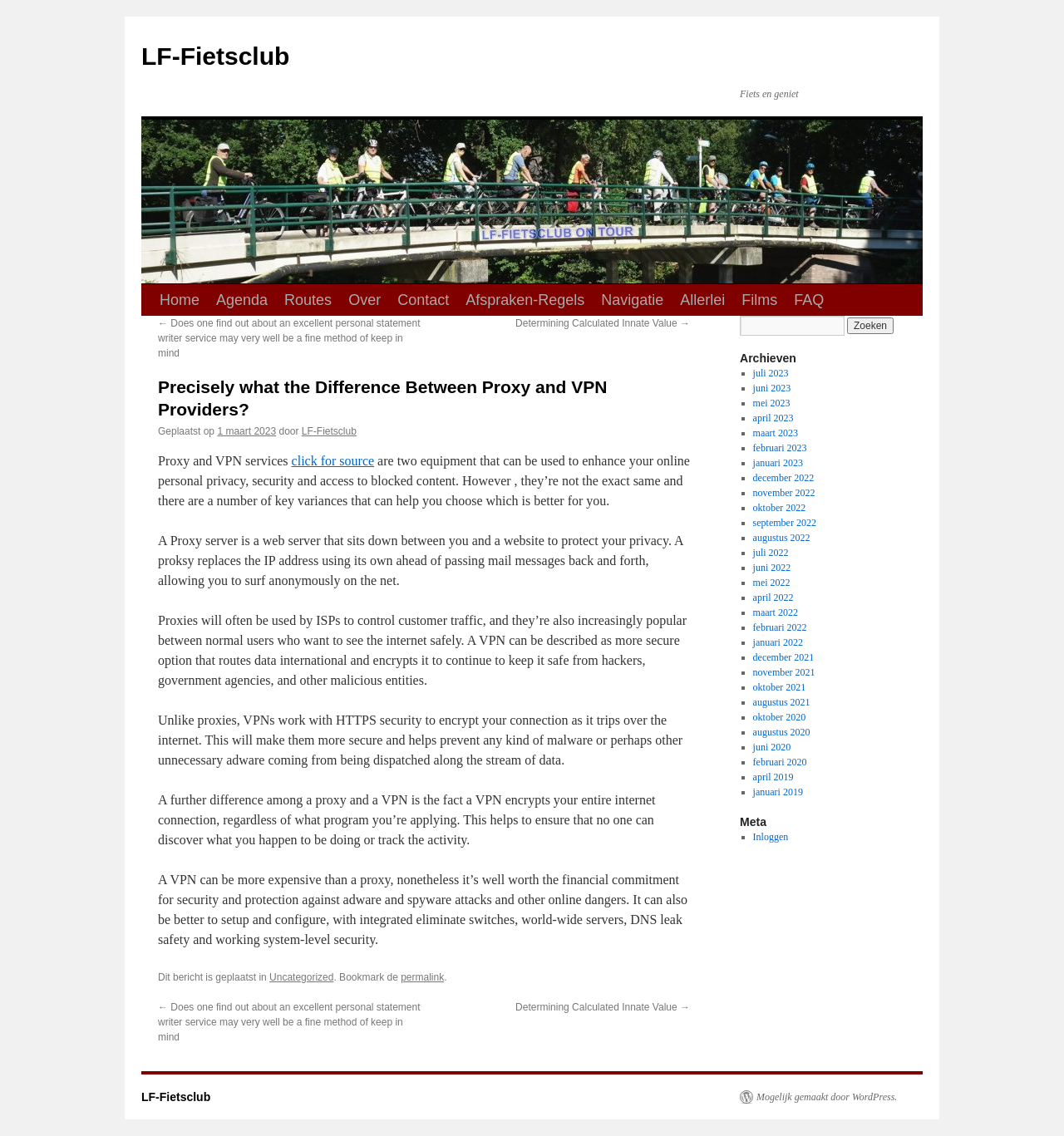Elaborate on the different components and information displayed on the webpage.

This webpage is about the difference between proxy and VPN services. At the top, there is a navigation menu with links to "Home", "Agenda", "Routes", "Over", "Contact", "Afspraken-Regels", "Navigatie", "Allerlei", "Films", and "FAQ". Below the navigation menu, there is a main content area that takes up most of the page.

In the main content area, there is a heading that reads "Precisely what the Difference Between Proxy and VPN Providers?" followed by a paragraph of text that explains the difference between proxy and VPN services. The text is divided into several paragraphs, each explaining a specific aspect of proxy and VPN services, such as how they work, their security features, and their differences.

To the right of the main content area, there is a complementary section that contains a search box and a list of archives, with links to different months and years. The archives list is quite long, with links to months and years dating back to 2022.

At the very top of the page, there is a link to "LF-Fietsclub" and a static text that reads "Fiets en geniet". There is also a link to "Spring naar inhoud" which means "Jump to content" in Dutch.